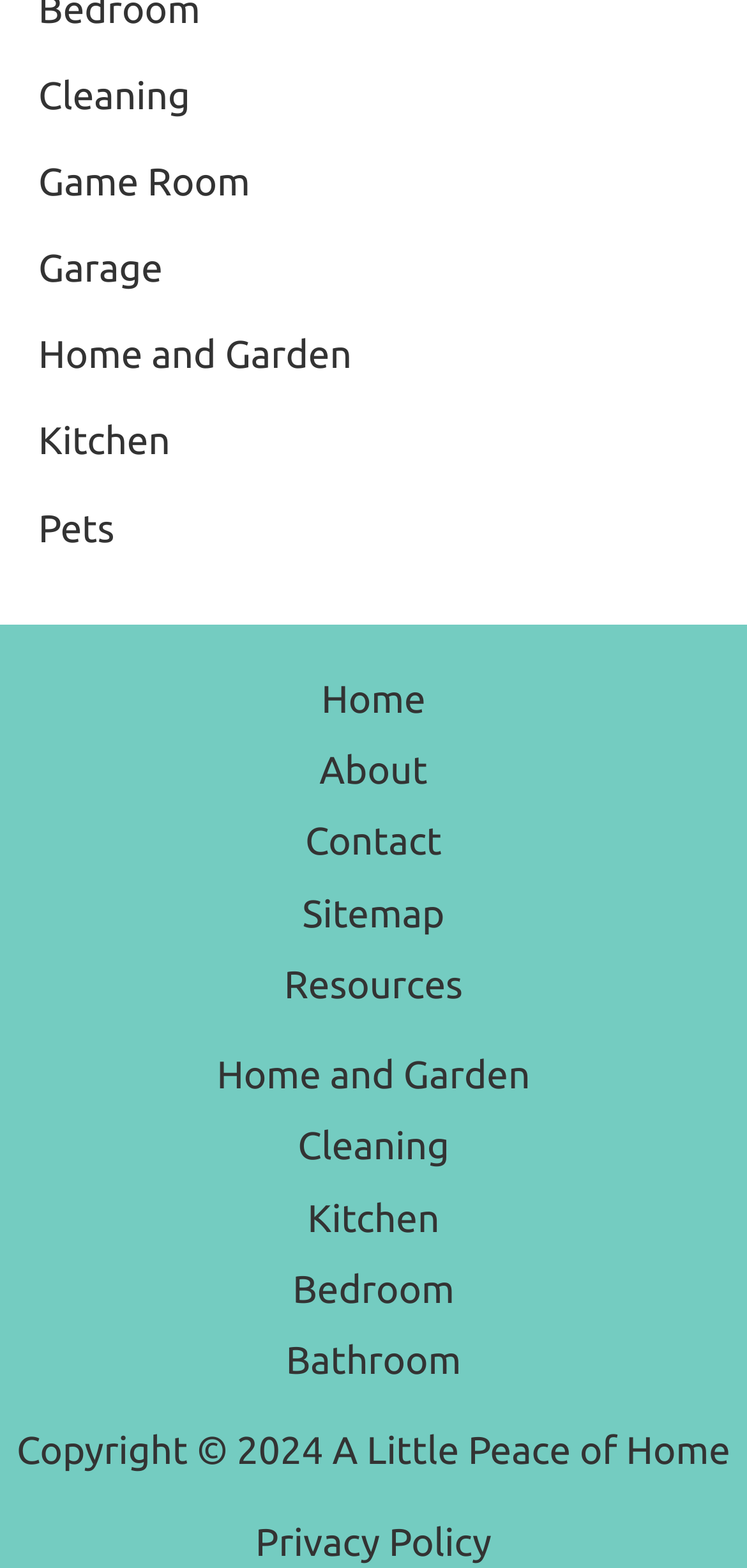Please provide a comprehensive answer to the question based on the screenshot: What is the last link in the site navigation?

I looked at the site navigation and found that the links are 'Home', 'About', 'Contact', 'Sitemap', and 'Resources'. The last link is 'Resources'.